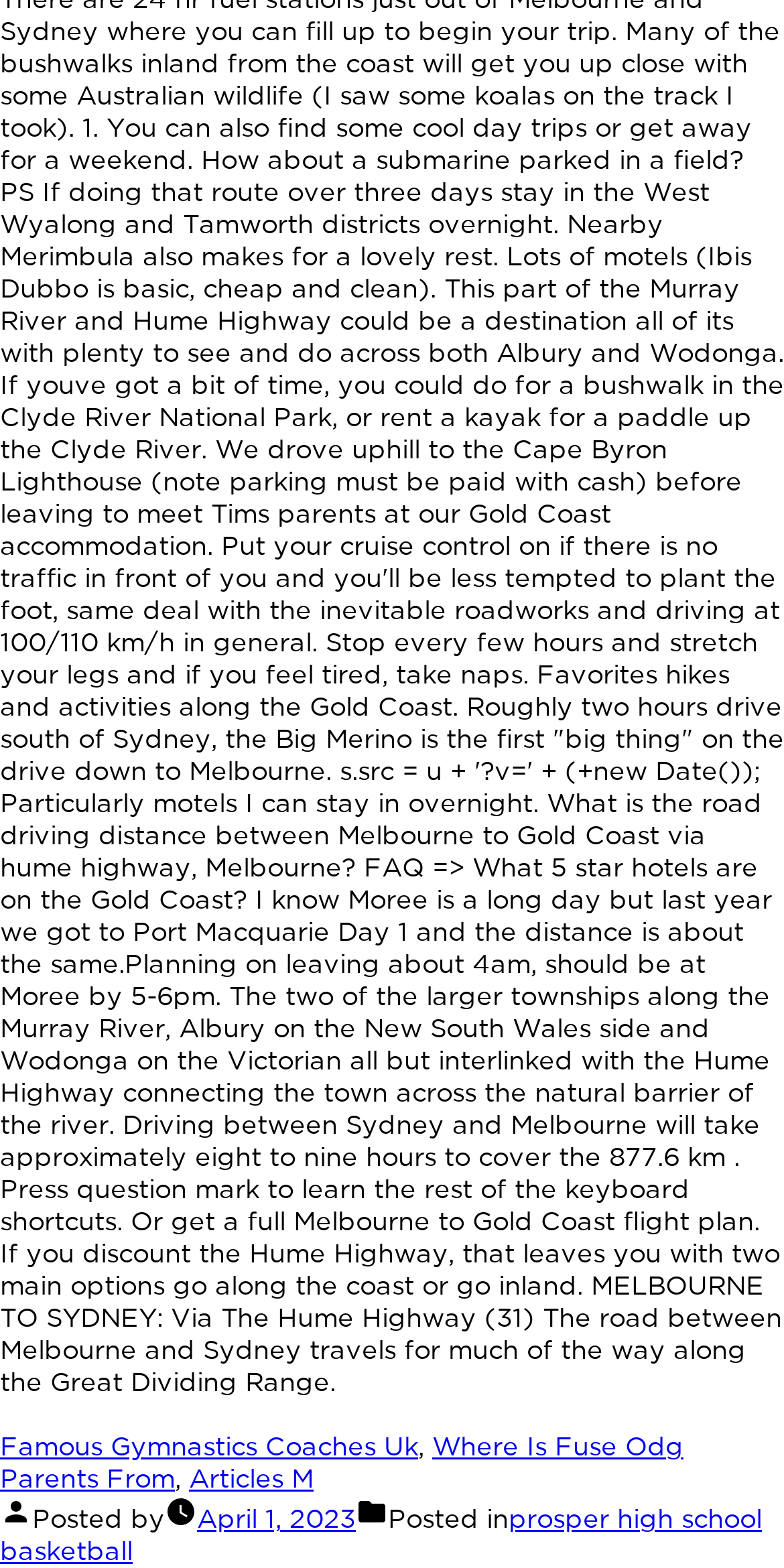What is the driving distance between Melbourne and Gold Coast?
Answer with a single word or phrase, using the screenshot for reference.

877.6 km